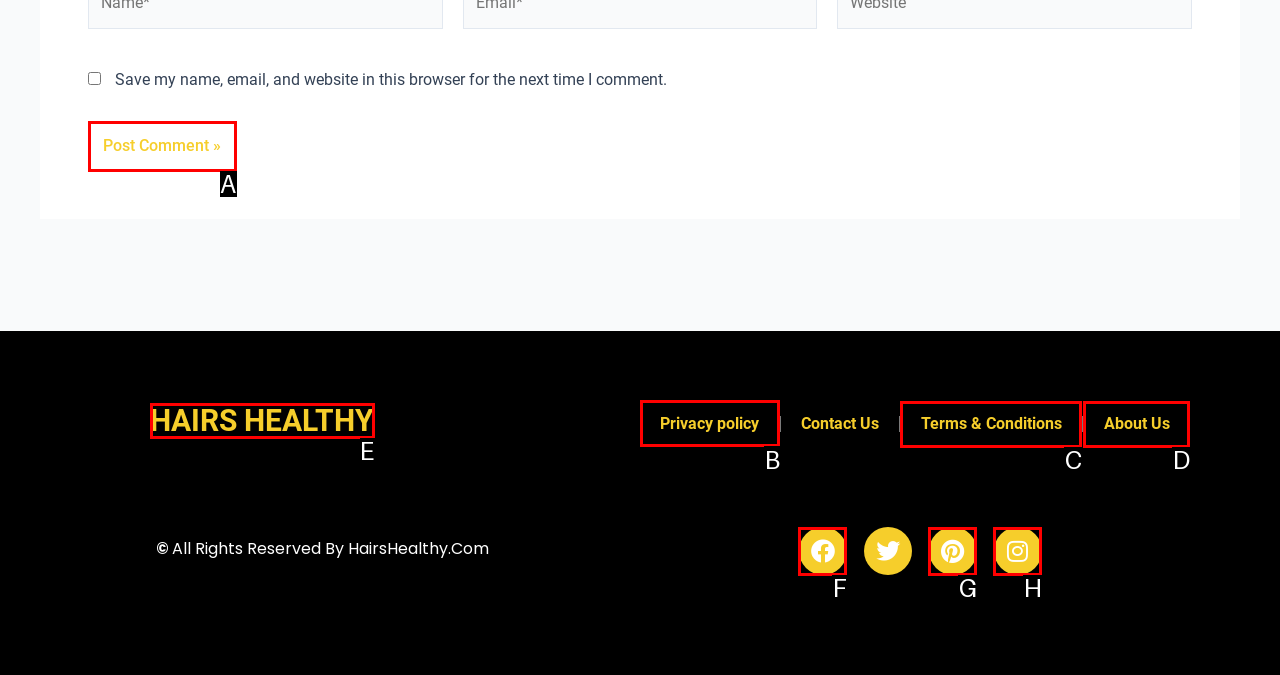Determine which UI element you should click to perform the task: Read the Privacy policy
Provide the letter of the correct option from the given choices directly.

B